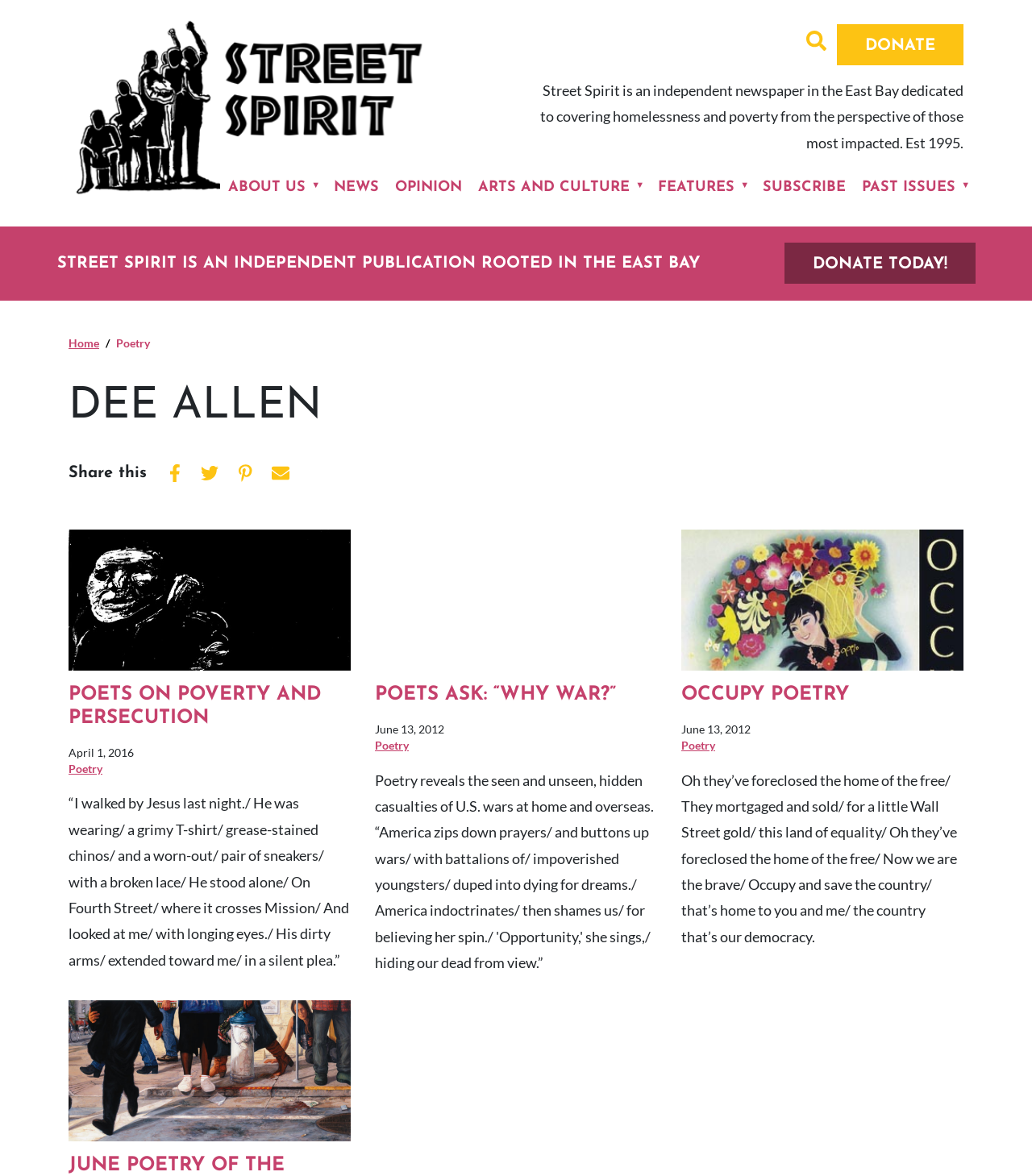Indicate the bounding box coordinates of the element that needs to be clicked to satisfy the following instruction: "View the 'NEWS' section". The coordinates should be four float numbers between 0 and 1, i.e., [left, top, right, bottom].

[0.316, 0.138, 0.375, 0.182]